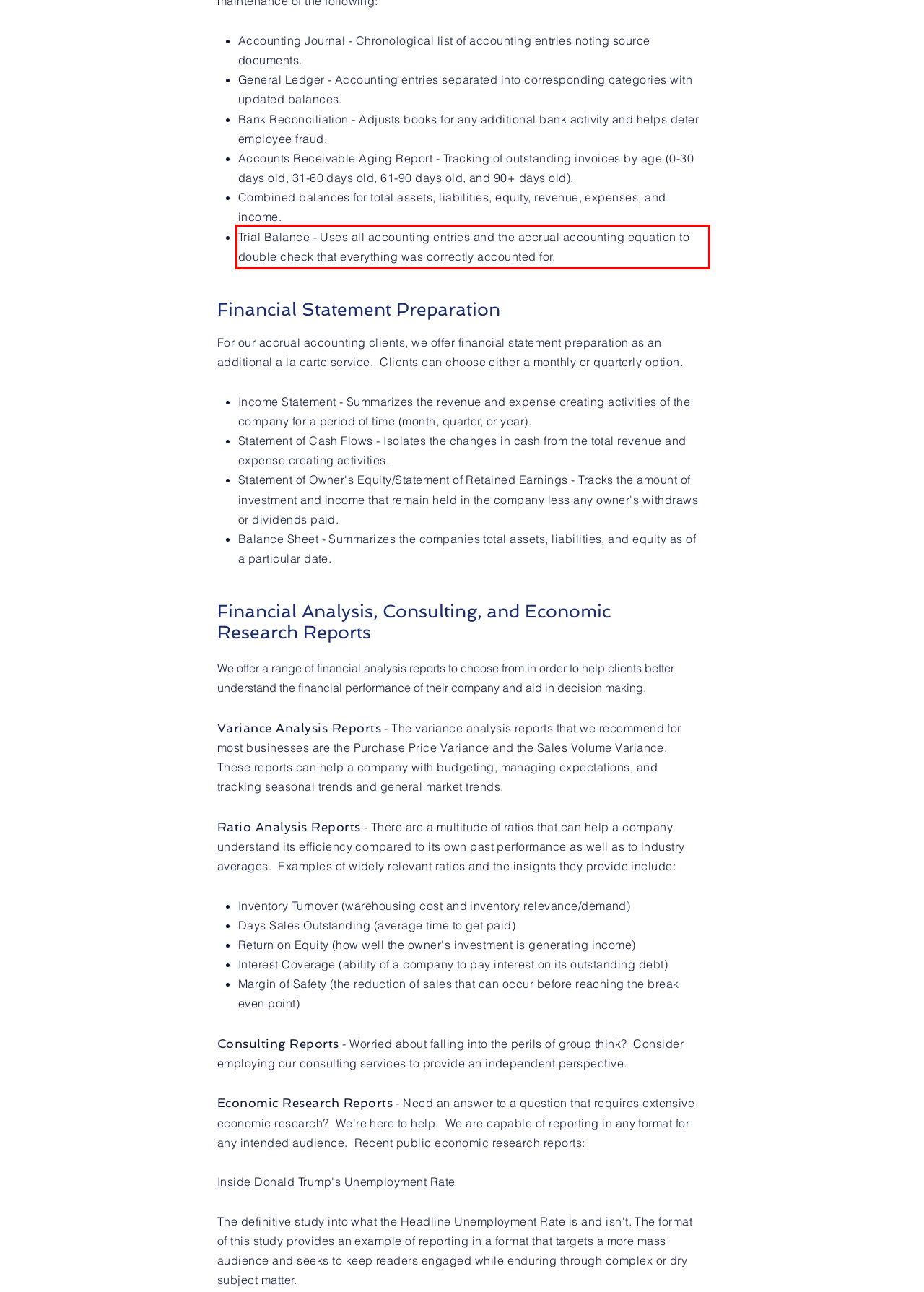You are given a screenshot of a webpage with a UI element highlighted by a red bounding box. Please perform OCR on the text content within this red bounding box.

Trial Balance - Uses all accounting entries and the accrual accounting equation to double check that everything was correctly accounted for.